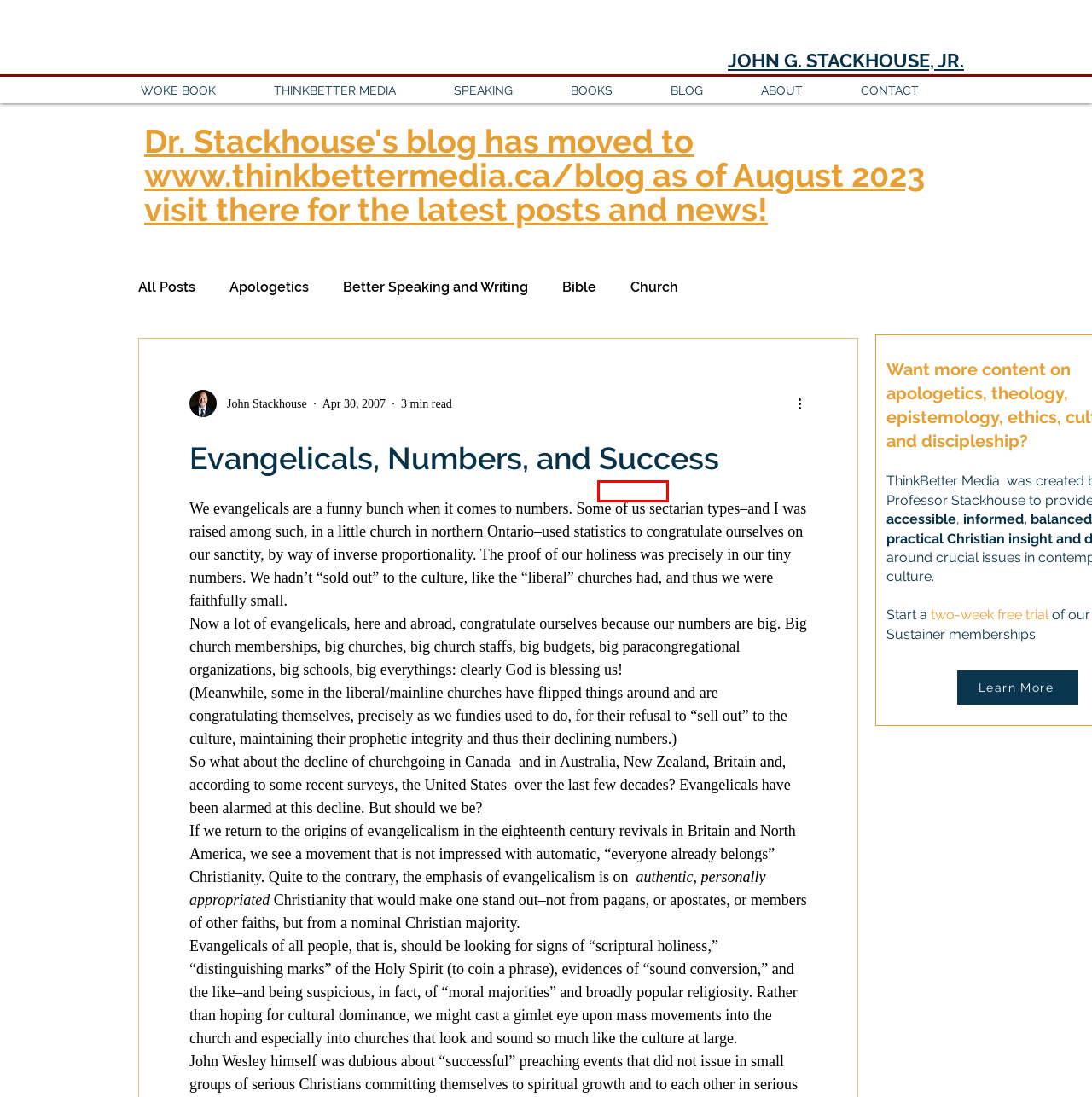You see a screenshot of a webpage with a red bounding box surrounding an element. Pick the webpage description that most accurately represents the new webpage after interacting with the element in the red bounding box. The options are:
A. Language
B. Evangelicalism
C. Multiculturalism
D. CONTACT | John G. Stackhouse Jr.
E. Piety
F. Bible
G. BLOG | ThinkBetter Media by John G. Stackhouse, Jr.
H. Epistemology

A